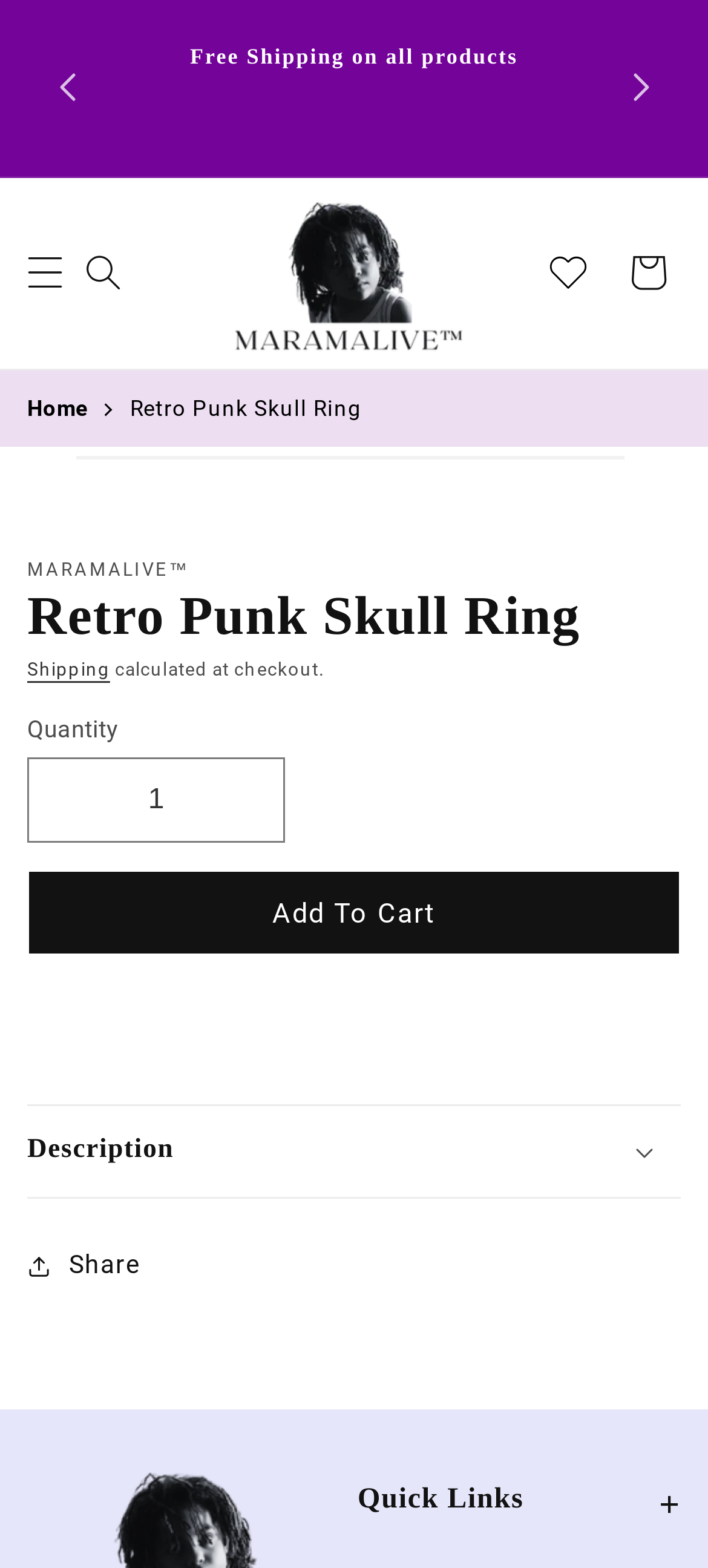Locate the bounding box coordinates of the region to be clicked to comply with the following instruction: "Add to cart". The coordinates must be four float numbers between 0 and 1, in the form [left, top, right, bottom].

[0.038, 0.555, 0.962, 0.61]